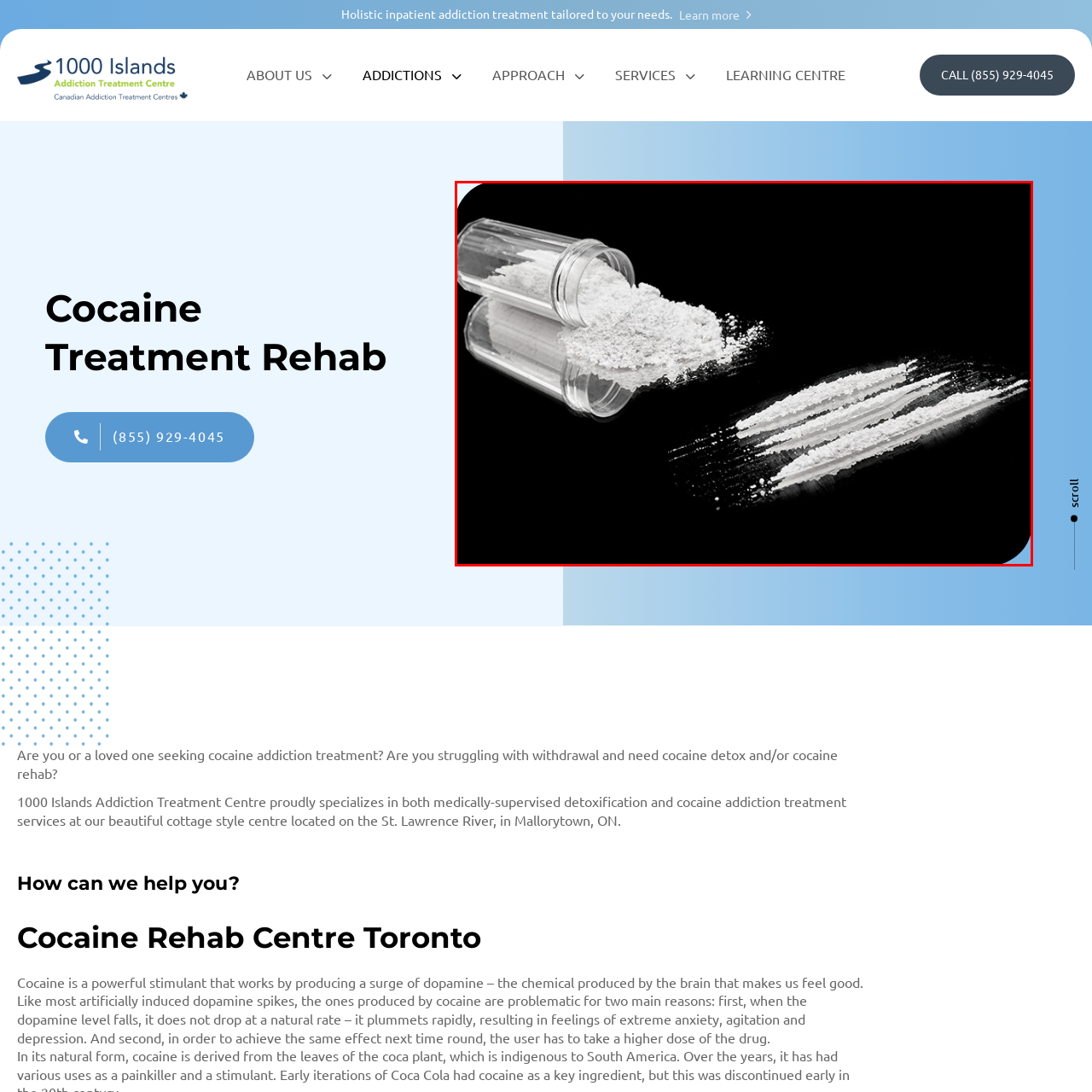What is the material of the vial?
Please analyze the image within the red bounding box and offer a comprehensive answer to the question.

The caption describes the vial as a 'clear glass vial', which implies that the material of the vial is glass.